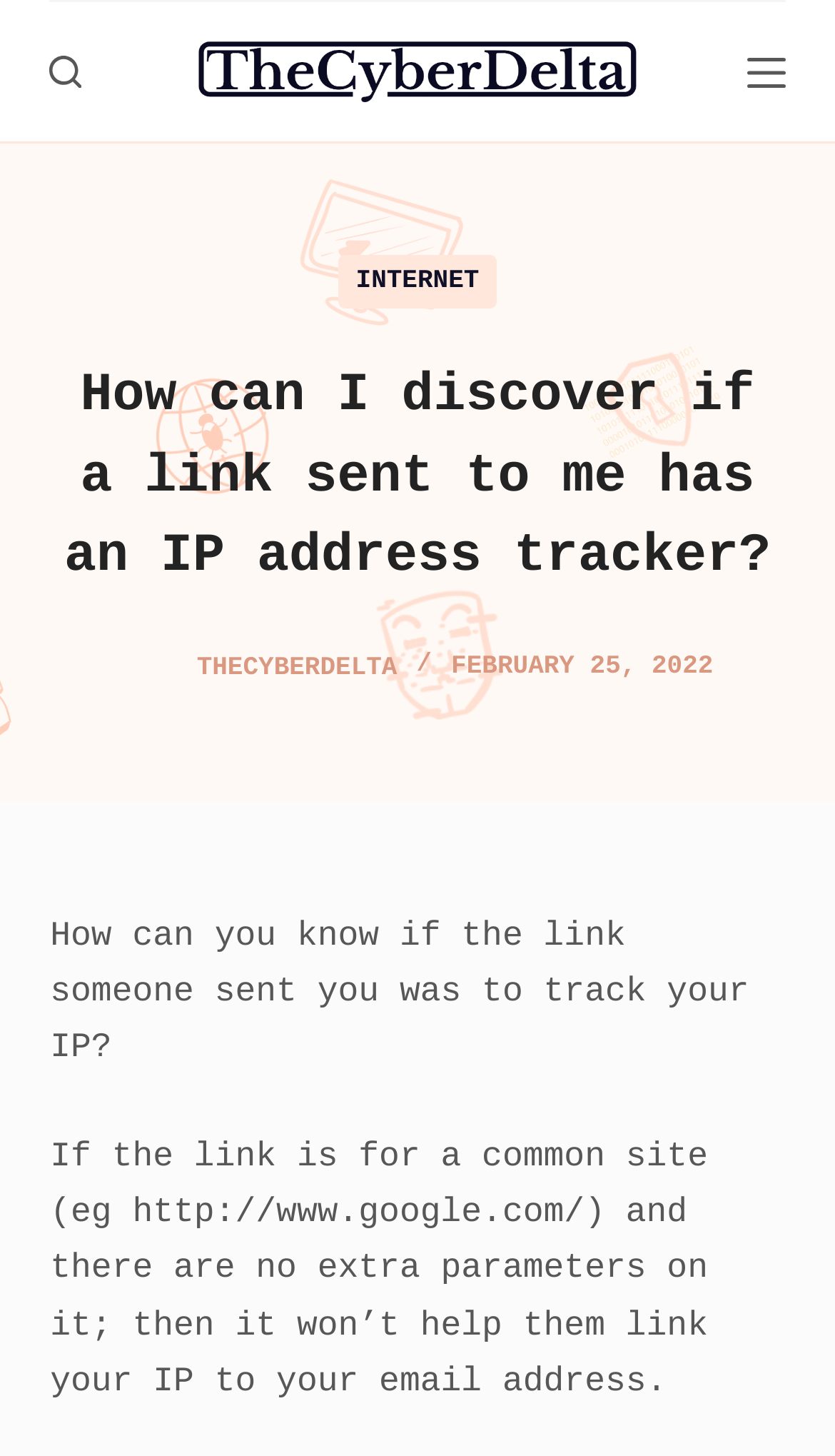Answer the following in one word or a short phrase: 
What is the topic of the webpage?

IP address tracking